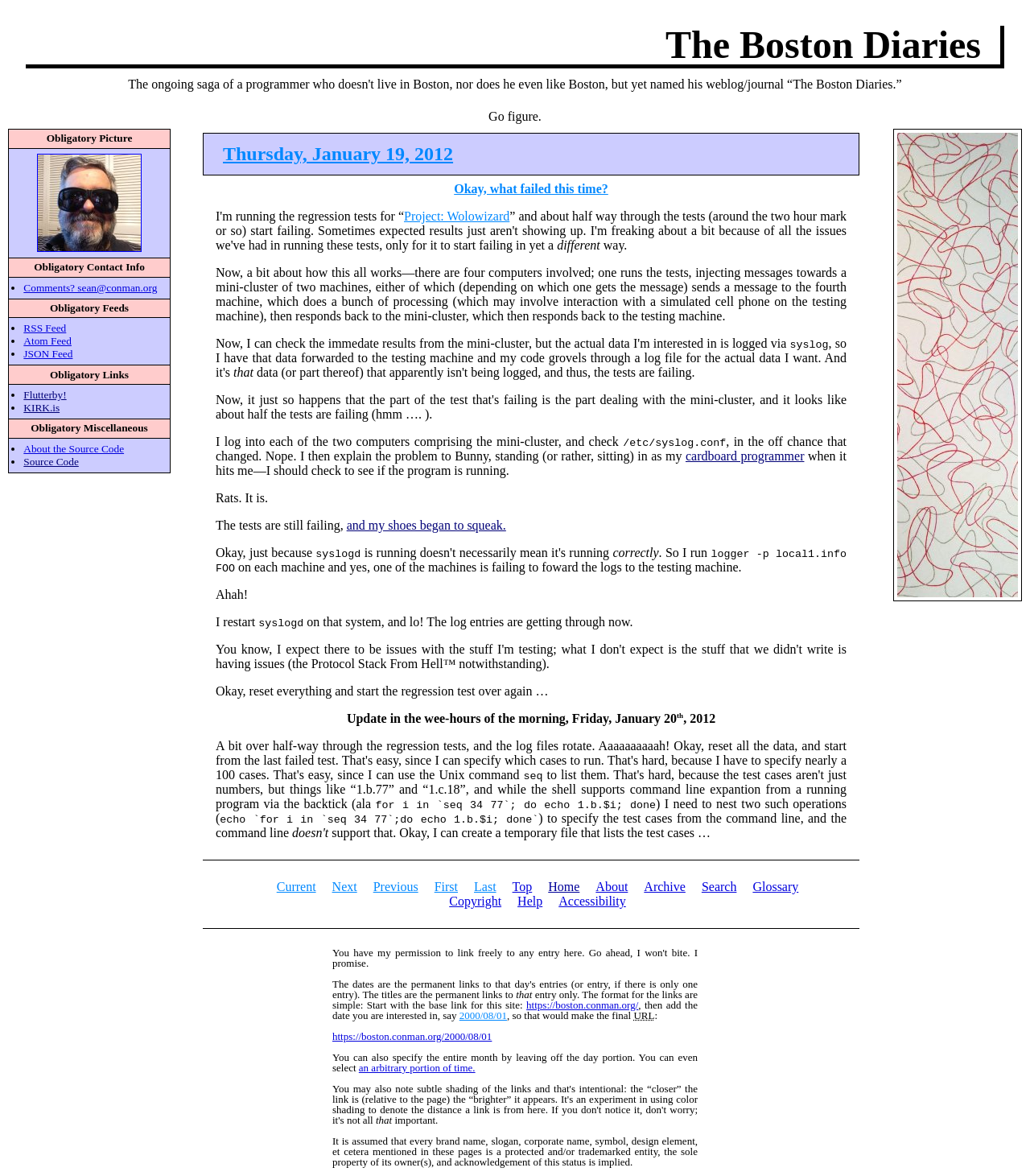Please provide a brief answer to the question using only one word or phrase: 
What is the command used to run the logger?

logger -p local1.info FOO